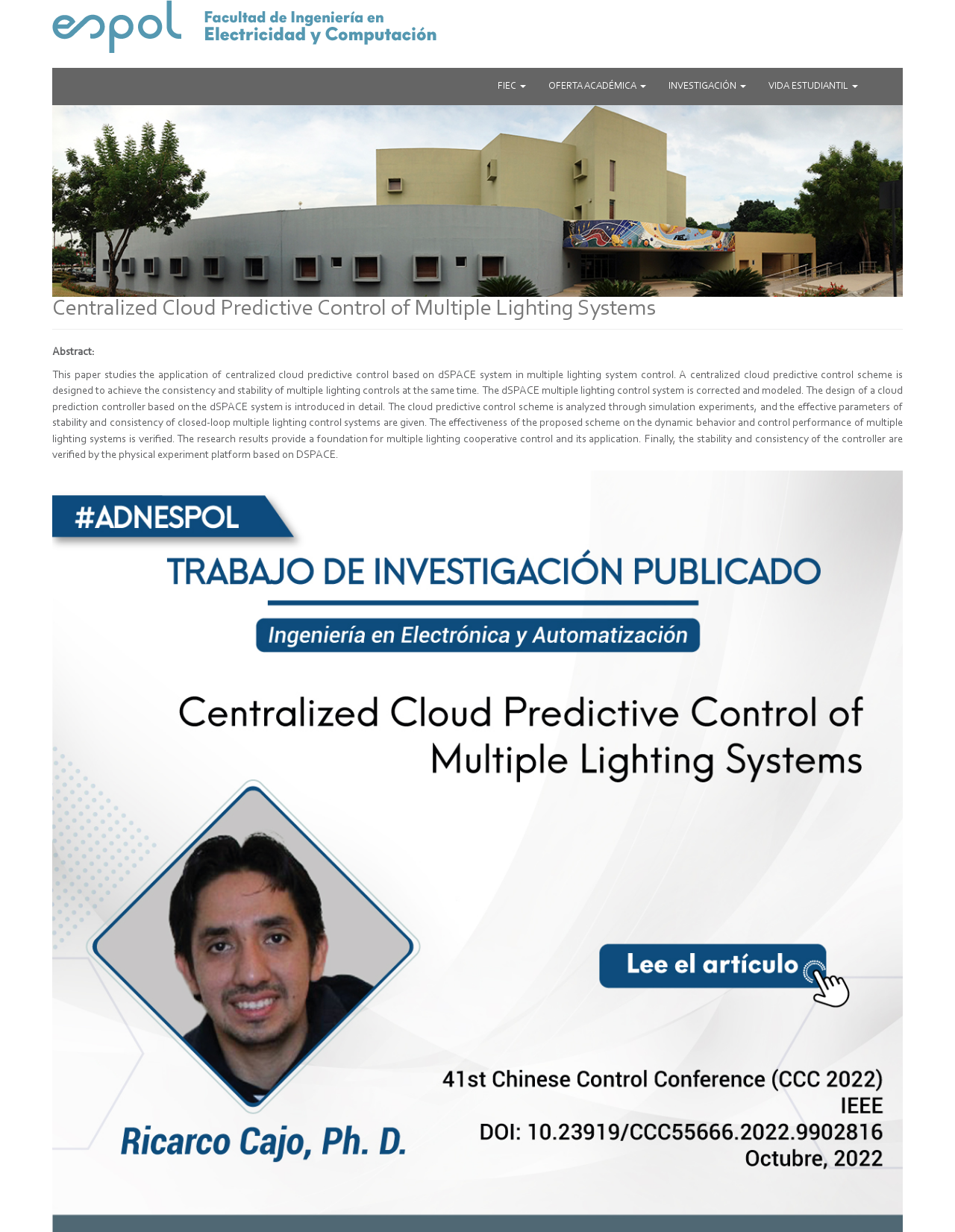Locate the primary headline on the webpage and provide its text.

Centralized Cloud Predictive Control of Multiple Lighting Systems